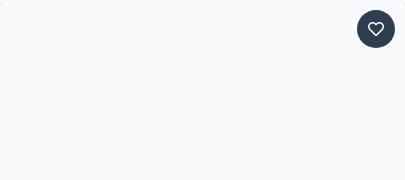What is the benefit of using the 'My Real Estate Brochure' AI tool?
Answer with a single word or phrase by referring to the visual content.

Enhance marketing materials